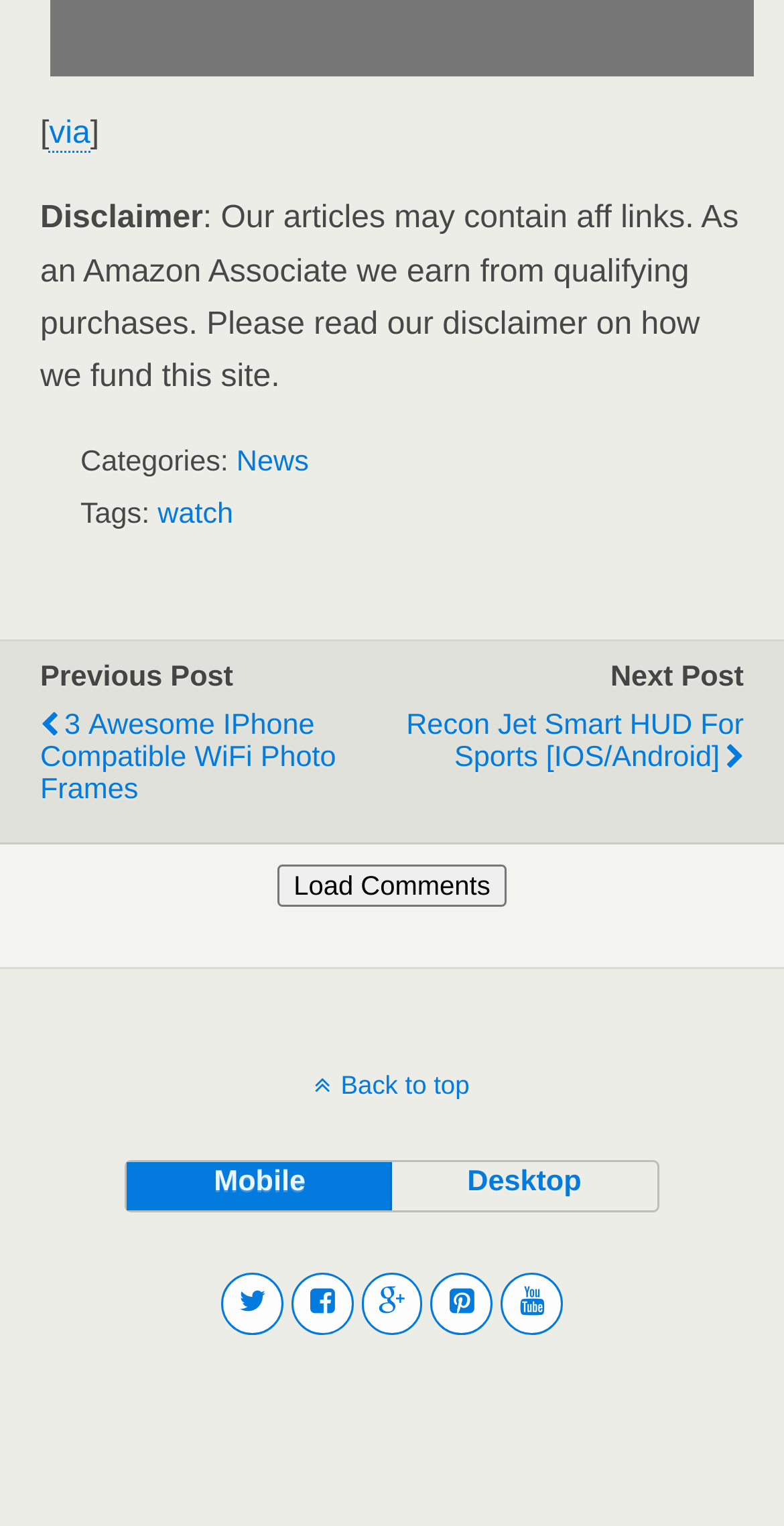Determine the bounding box coordinates of the section to be clicked to follow the instruction: "Switch to mobile view". The coordinates should be given as four float numbers between 0 and 1, formatted as [left, top, right, bottom].

[0.163, 0.762, 0.5, 0.794]